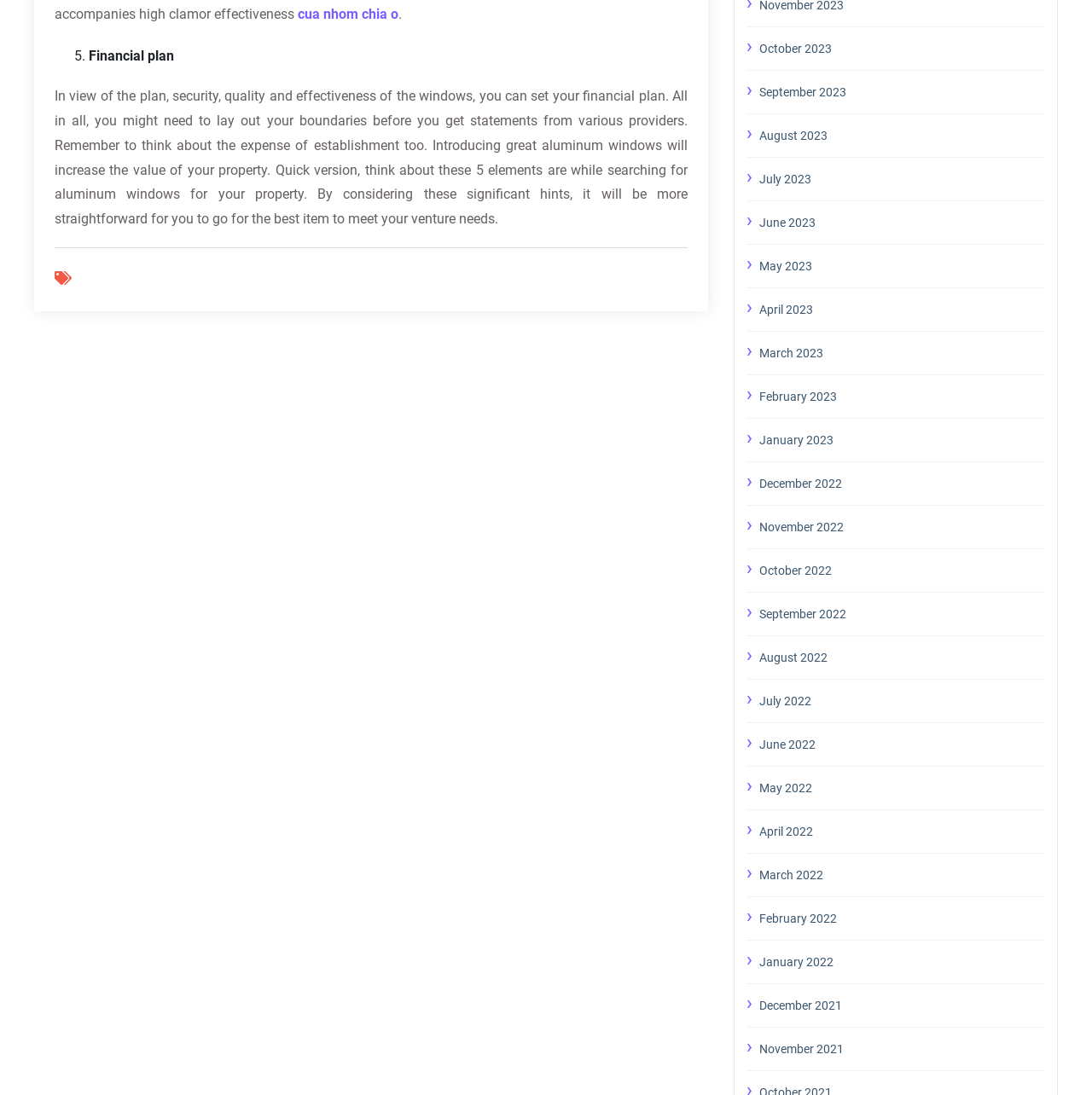Identify the bounding box coordinates of the region that needs to be clicked to carry out this instruction: "view 'Financial plan' article". Provide these coordinates as four float numbers ranging from 0 to 1, i.e., [left, top, right, bottom].

[0.081, 0.044, 0.159, 0.058]